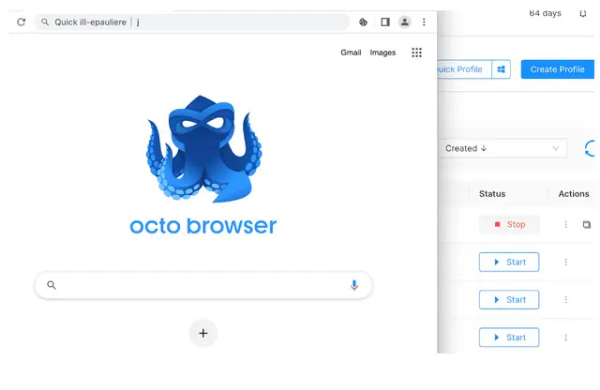Give a thorough description of the image, including any visible elements and their relationships.

The image showcases the user interface of the Octo Browser, featuring its distinct octopus logo prominently displayed in blue, set against a clean and minimalistic background. Below the logo, the browser's name, "octo browser," is presented in a modern font, reinforcing the brand identity. To the right, the interface highlights a section for profile management, indicating that a profile has been created, with options to start or stop activities related to it. This setup emphasizes the browser's functionality, particularly for users interested in mobile proxies and online anonymity. The overall design reflects a user-friendly approach, catering to those seeking privacy and effective browsing solutions.